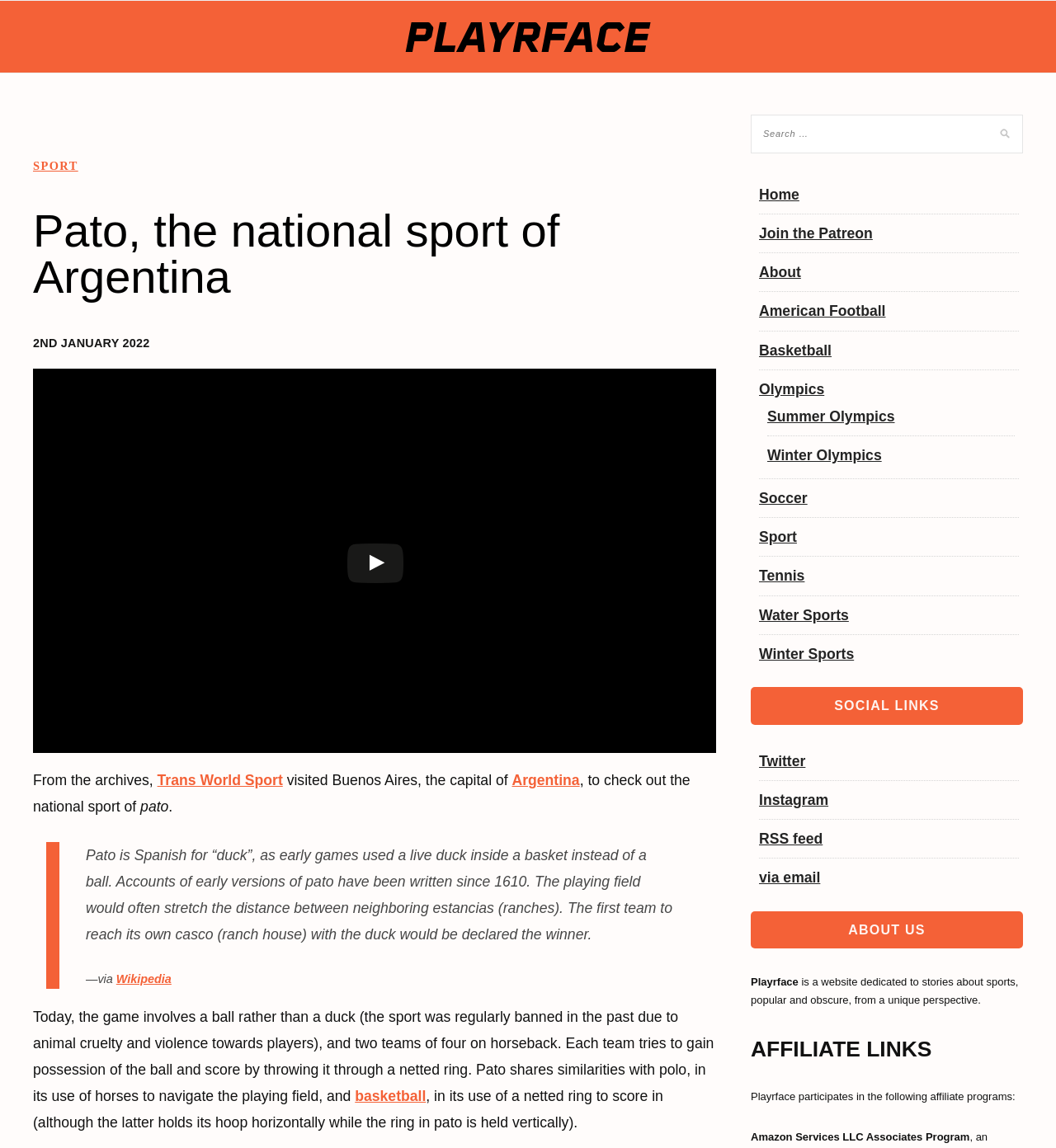Can you specify the bounding box coordinates for the region that should be clicked to fulfill this instruction: "Read the article 'Diet Therapy Session: Rethinking Pain'".

None